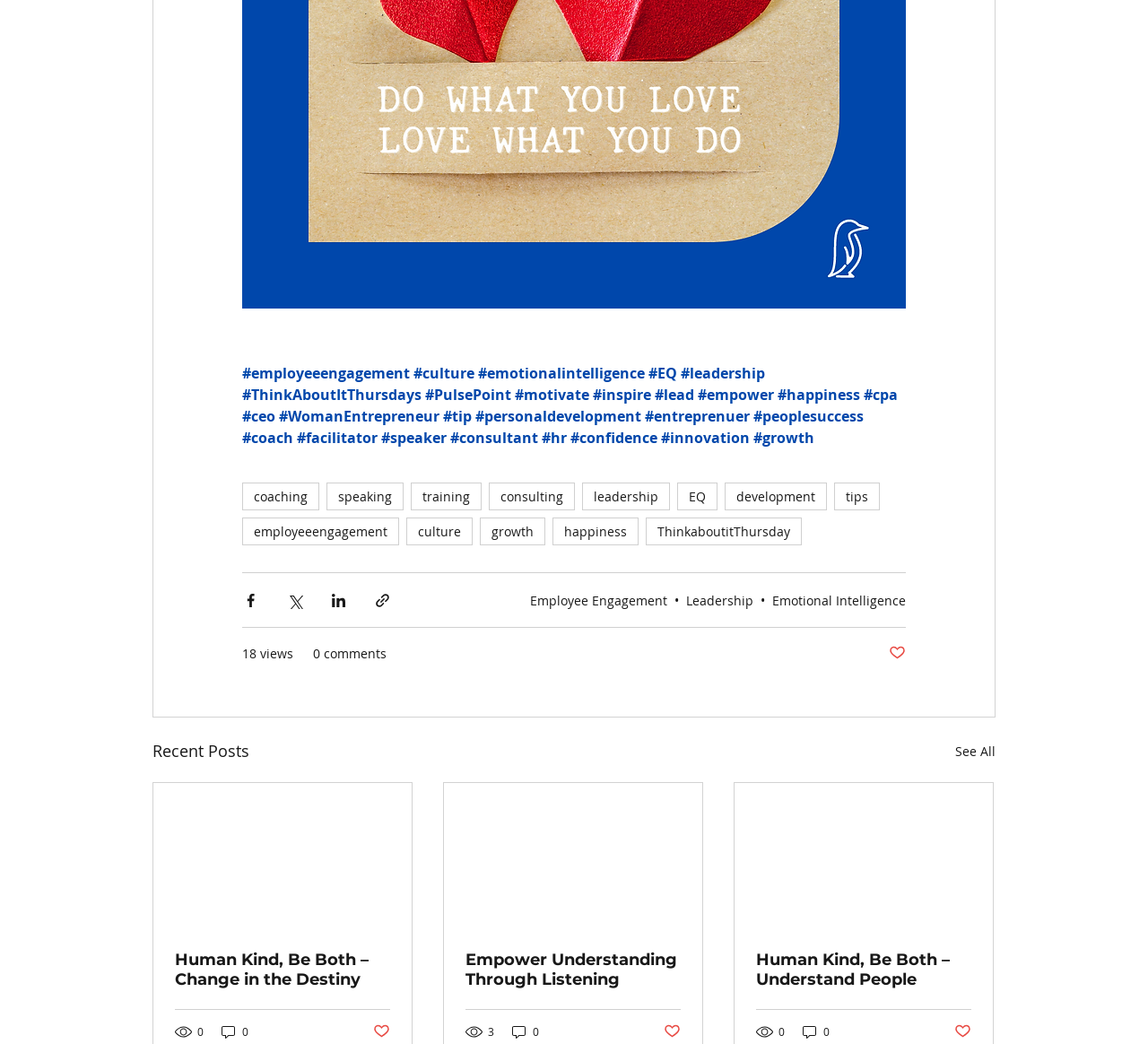What is the purpose of the 'Recent Posts' section?
Based on the image, give a concise answer in the form of a single word or short phrase.

To display recent posts